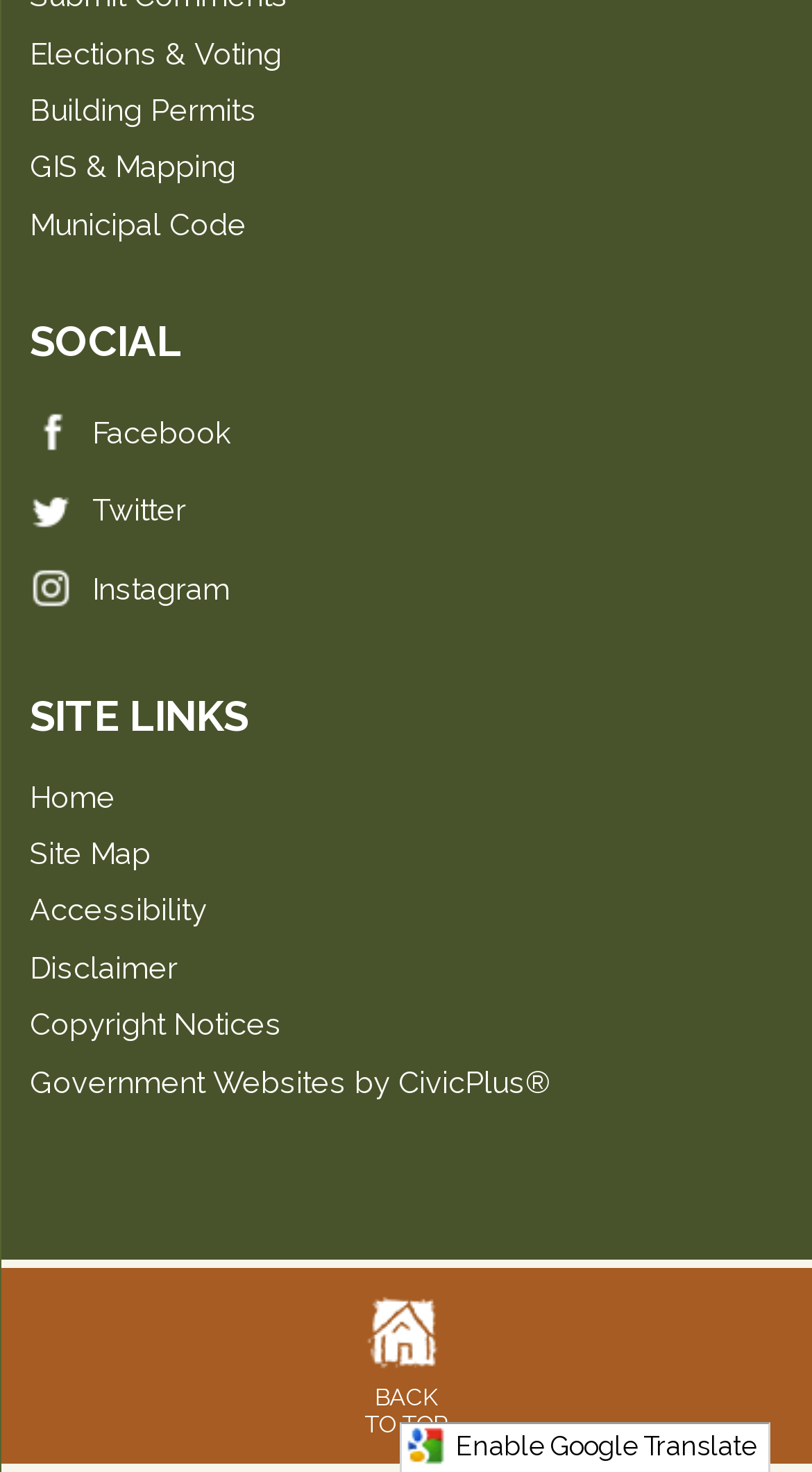Specify the bounding box coordinates (top-left x, top-left y, bottom-right x, bottom-right y) of the UI element in the screenshot that matches this description: Twitter

[0.037, 0.326, 0.963, 0.368]